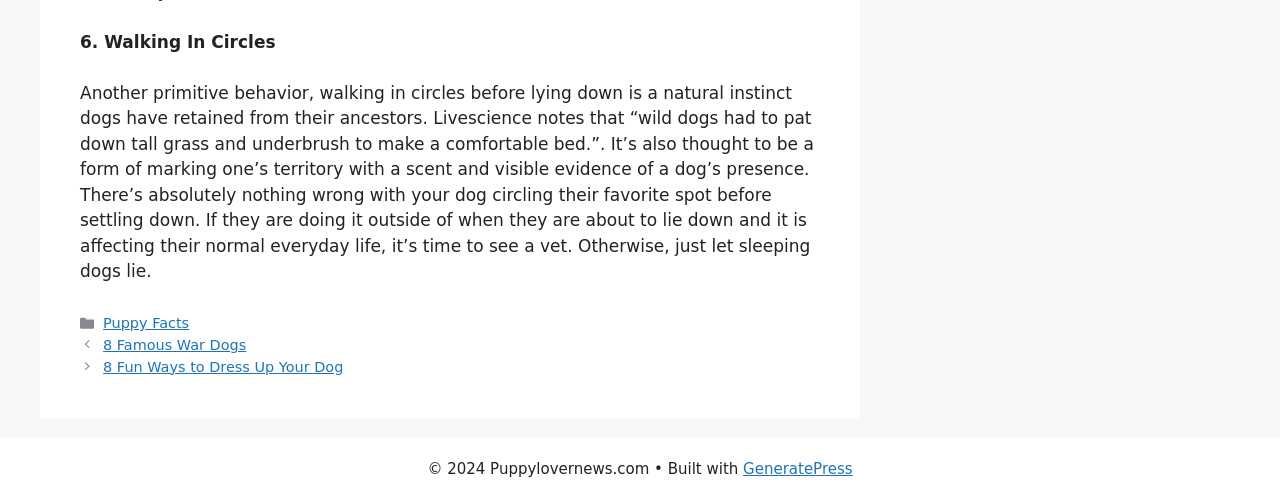Answer the question in one word or a short phrase:
What is the topic of the article?

Walking in circles